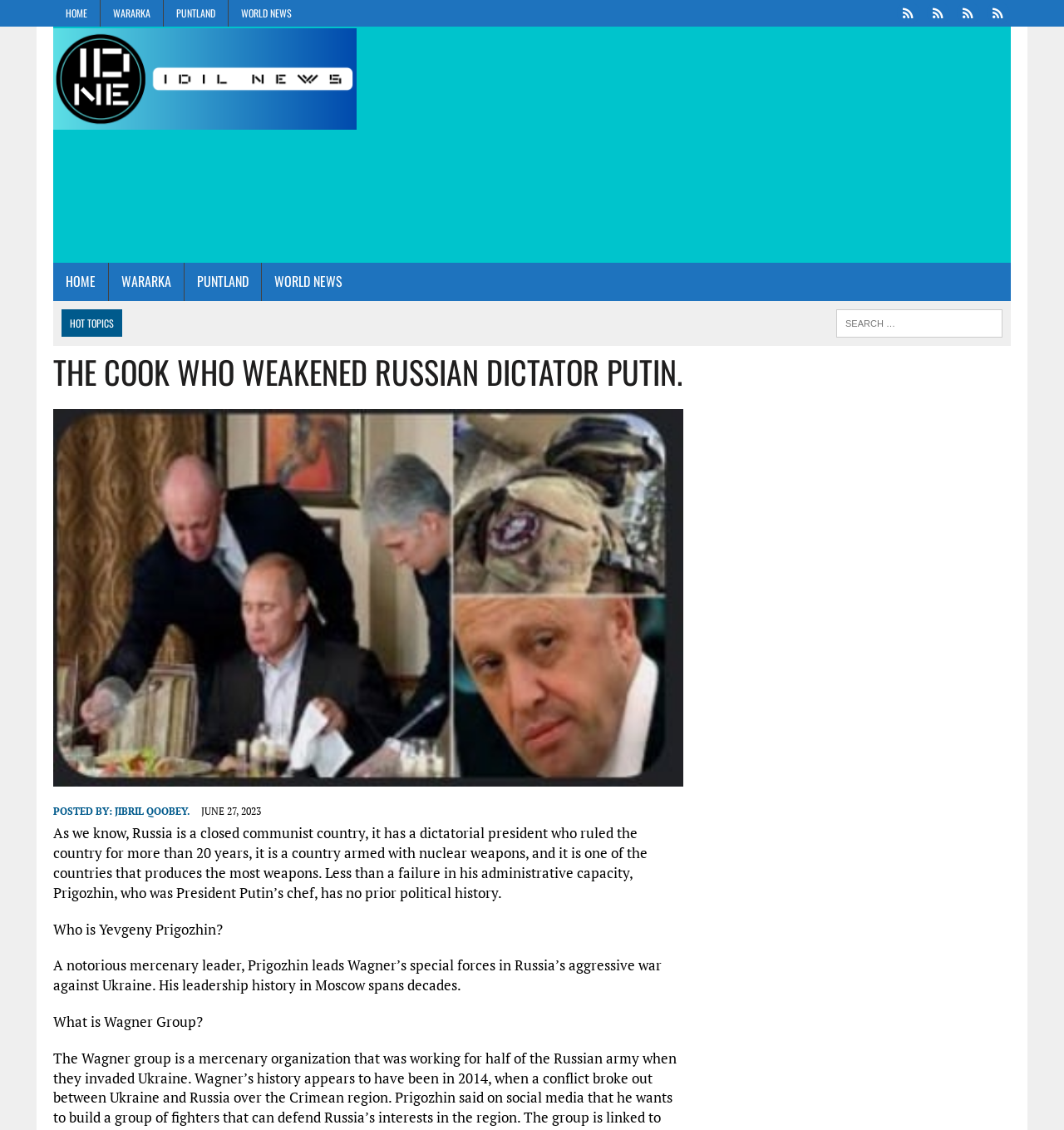Find the bounding box coordinates of the element to click in order to complete this instruction: "click on HOME". The bounding box coordinates must be four float numbers between 0 and 1, denoted as [left, top, right, bottom].

[0.05, 0.0, 0.094, 0.024]